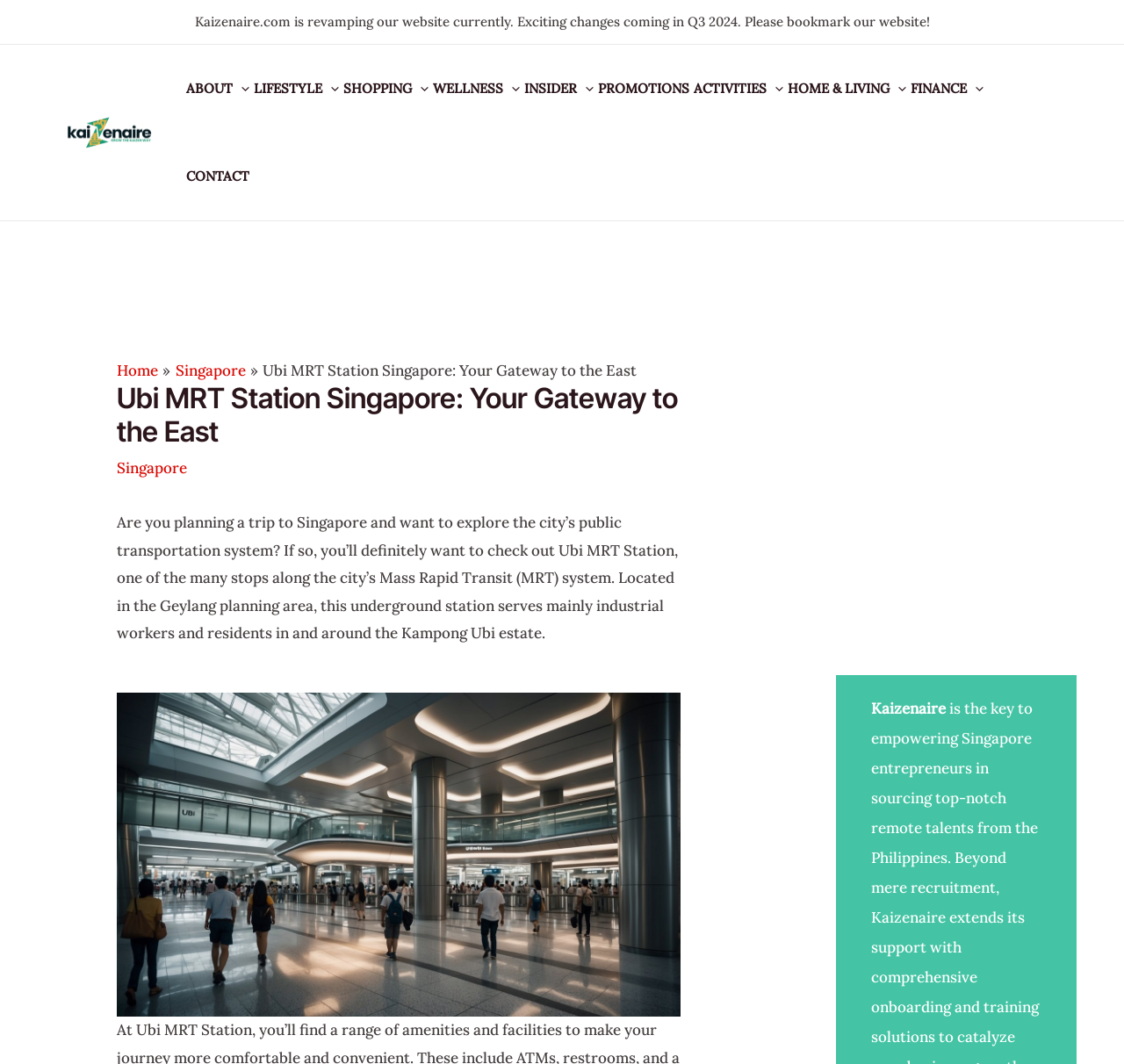Based on the provided description, "About Us", find the bounding box of the corresponding UI element in the screenshot.

None